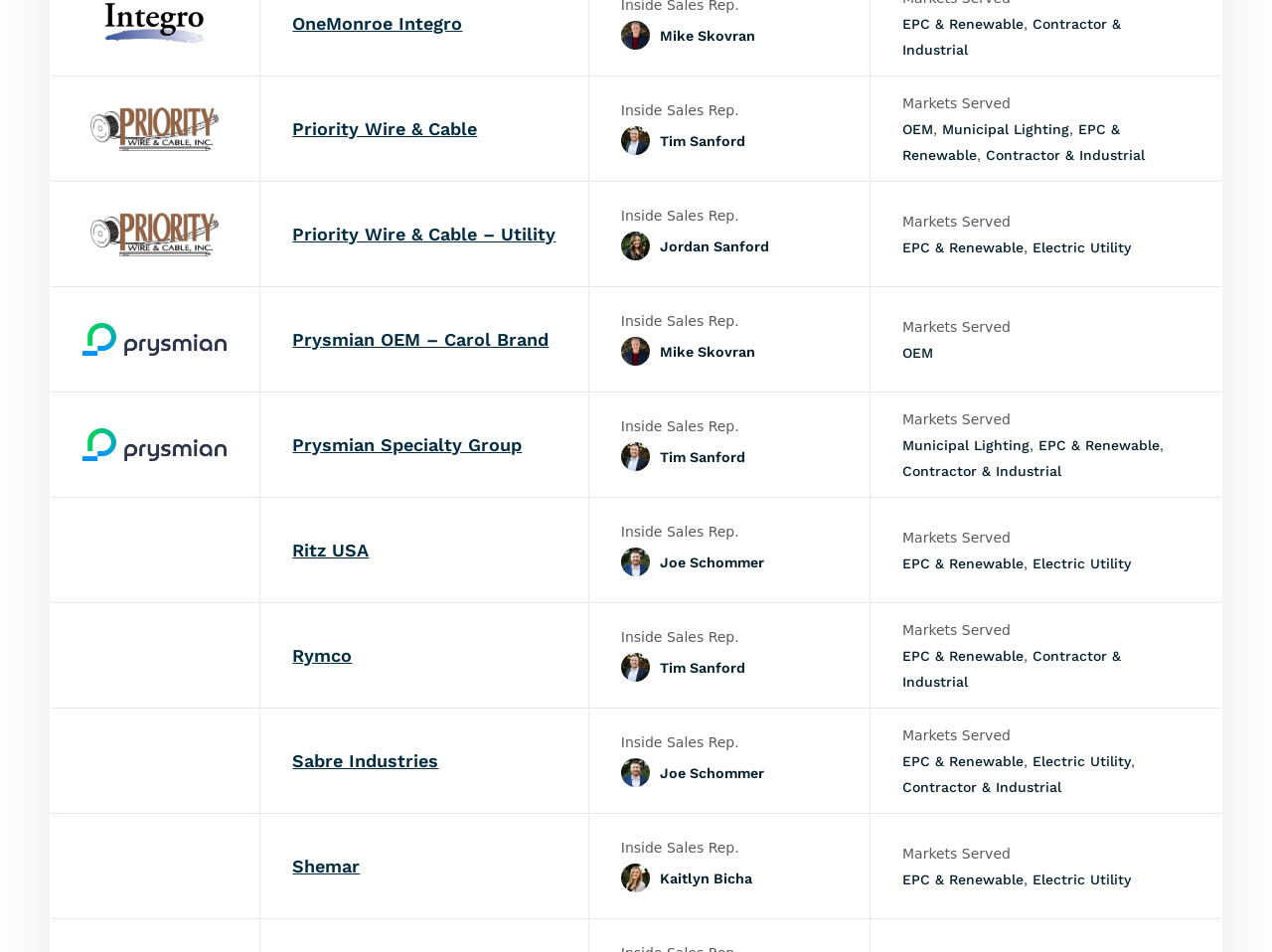Please determine the bounding box coordinates of the element's region to click in order to carry out the following instruction: "View Priority Wire & Cable". The coordinates should be four float numbers between 0 and 1, i.e., [left, top, right, bottom].

[0.065, 0.112, 0.178, 0.158]